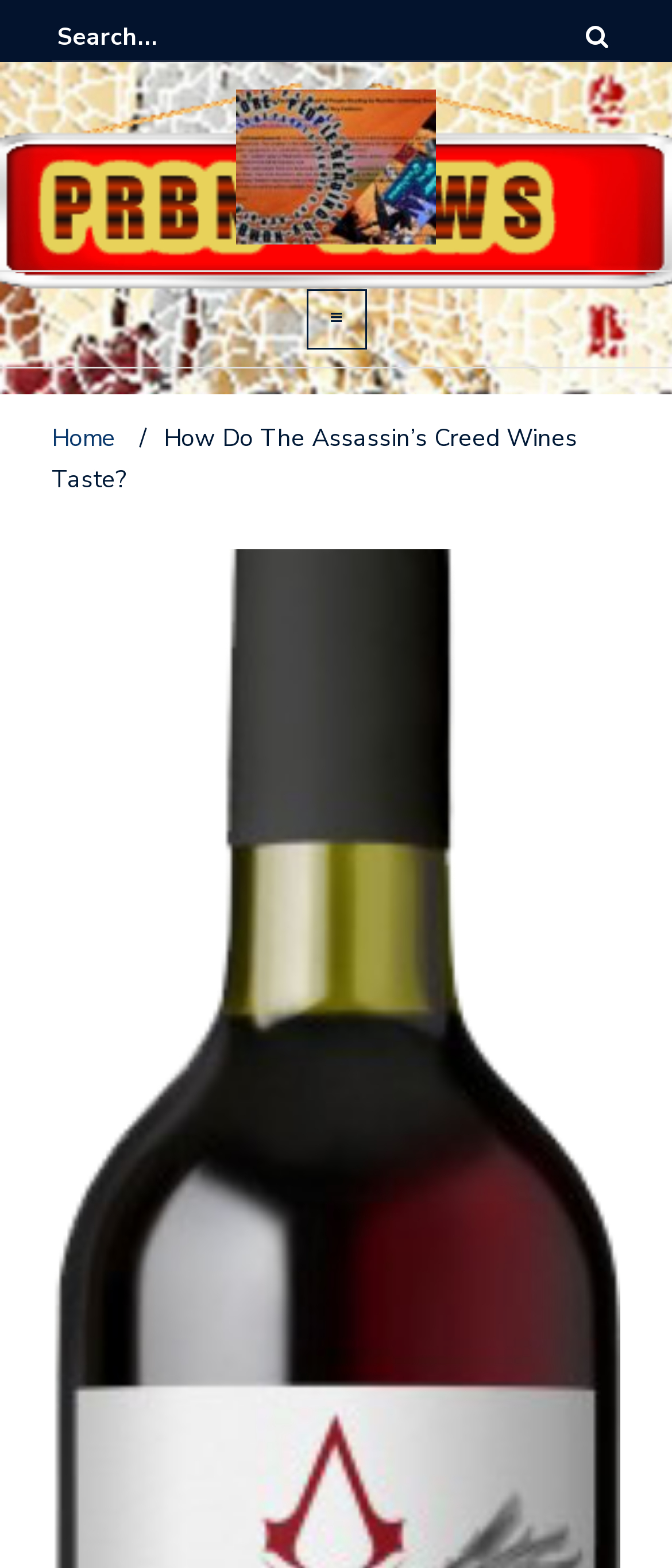Can you look at the image and give a comprehensive answer to the question:
How many menu items are there?

I found the answer by looking at the button element with the icon '' which controls the primary menu. Upon expanding the menu, I found only one link element with the text 'Home', indicating that there is only one menu item.